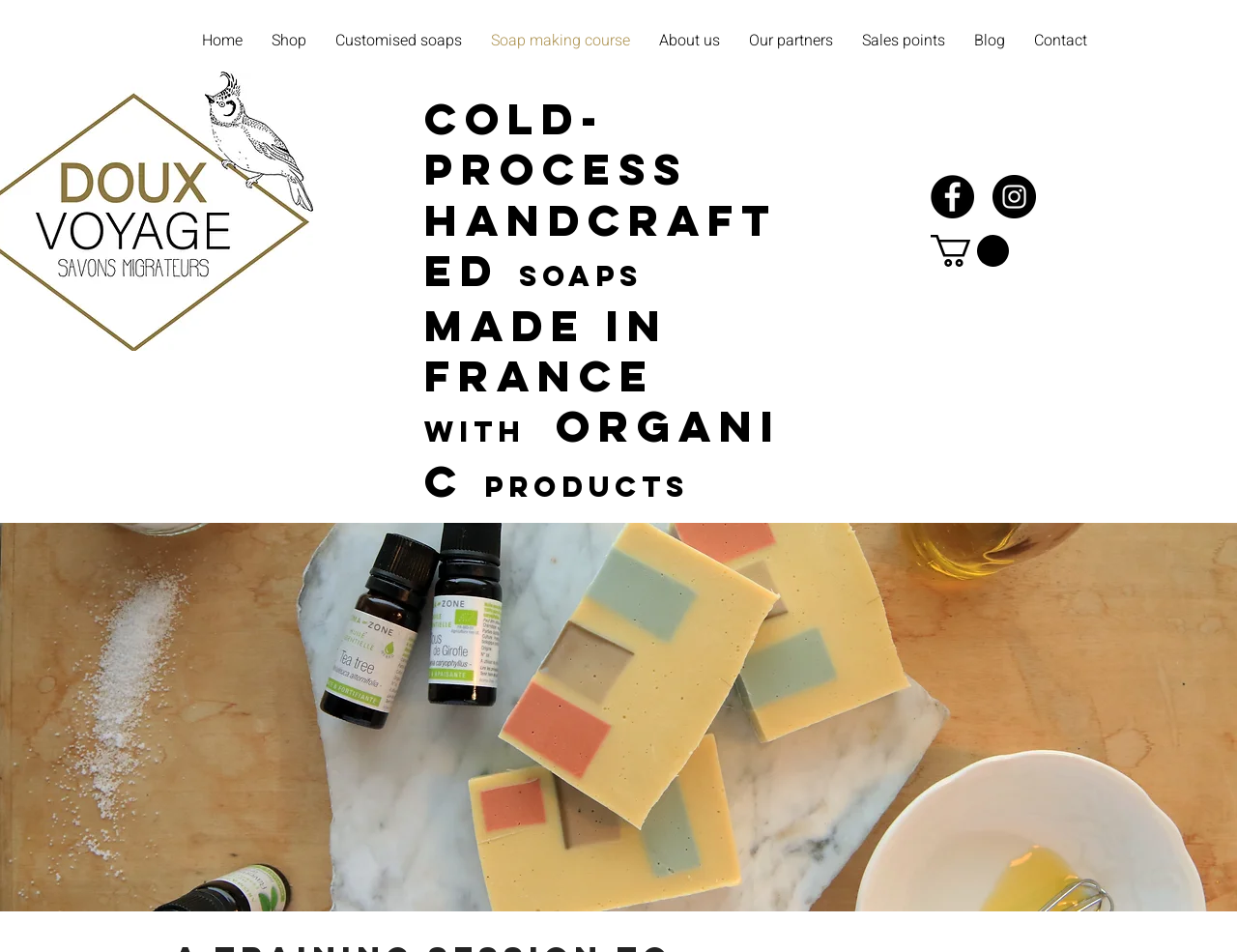Are there social media links on the page?
Answer the question using a single word or phrase, according to the image.

Yes